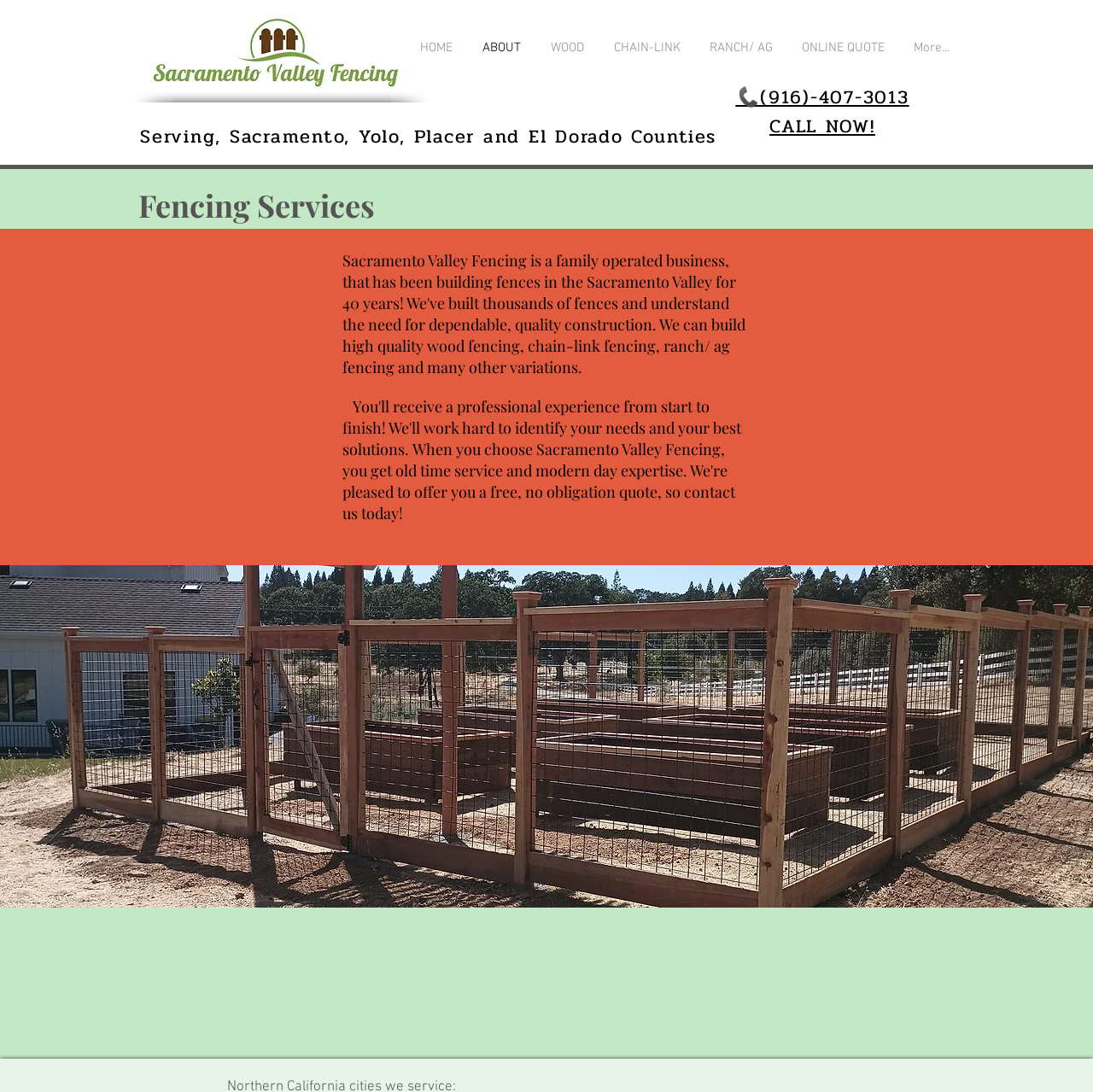Observe the image and answer the following question in detail: What is the main image on the webpage?

The main image on the webpage is an image with the filename '363417533_208946712112354_8380569038190014222_n.jpg', which is likely related to fencing services based on the context of the webpage.